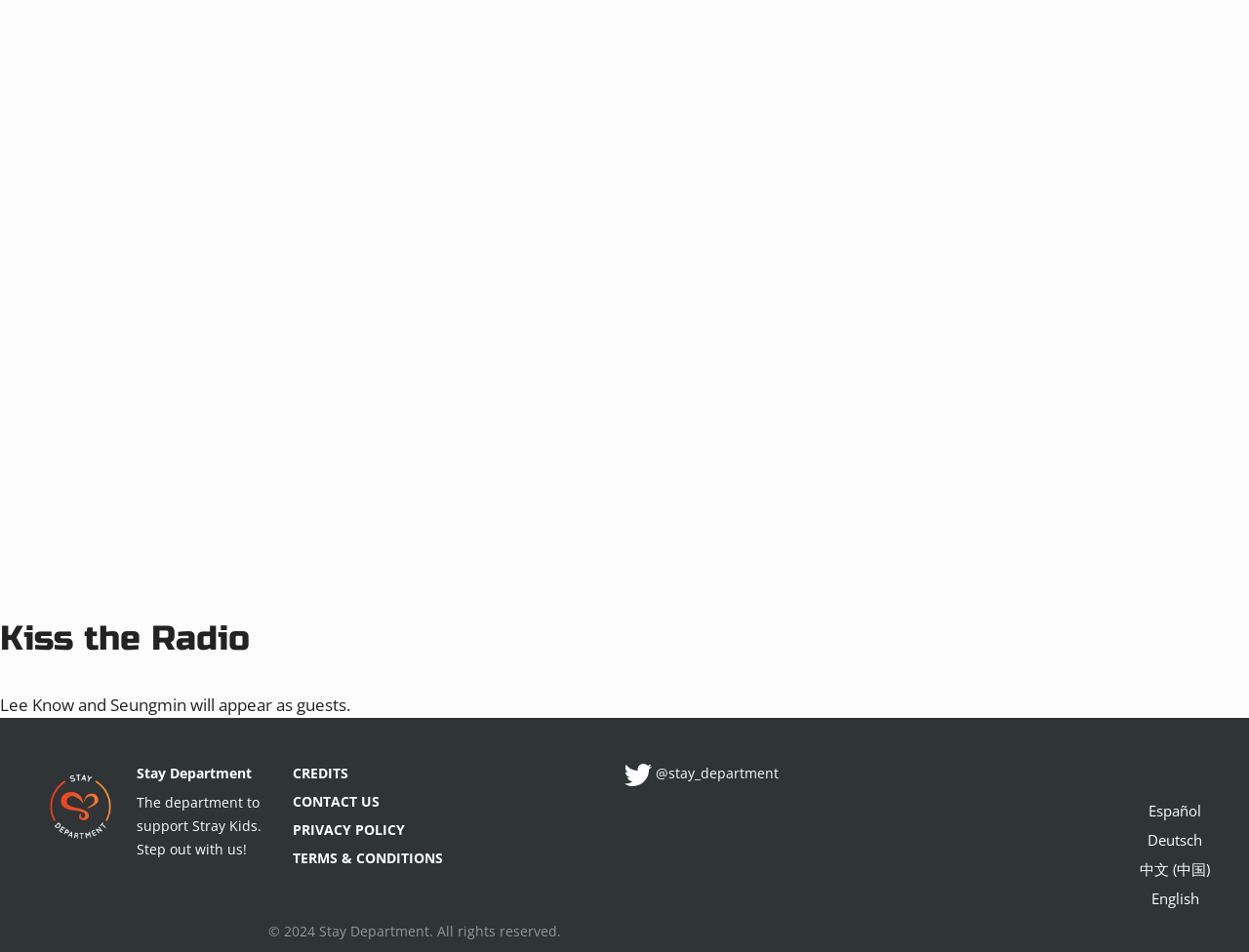Please answer the following question using a single word or phrase: 
What year is the copyright of the Stay Department?

2024